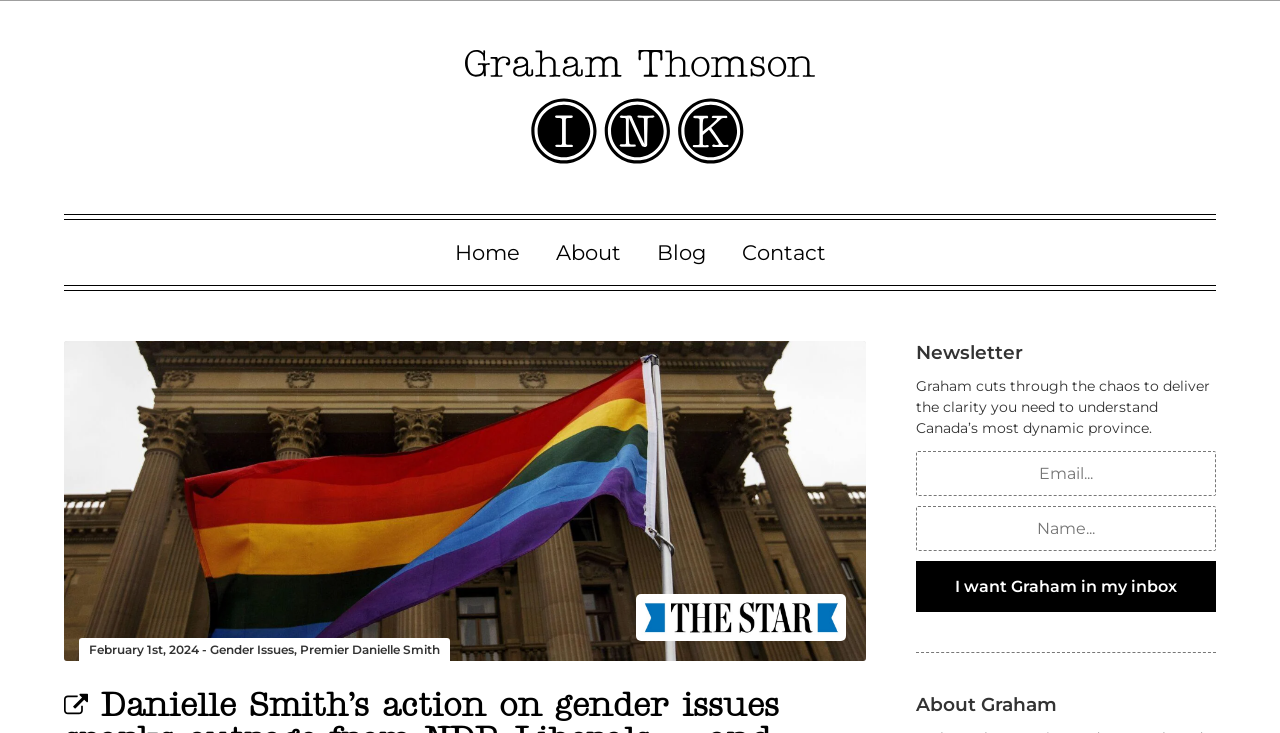Respond to the following question using a concise word or phrase: 
What is the text above the 'Email...' textbox?

Graham cuts through the chaos